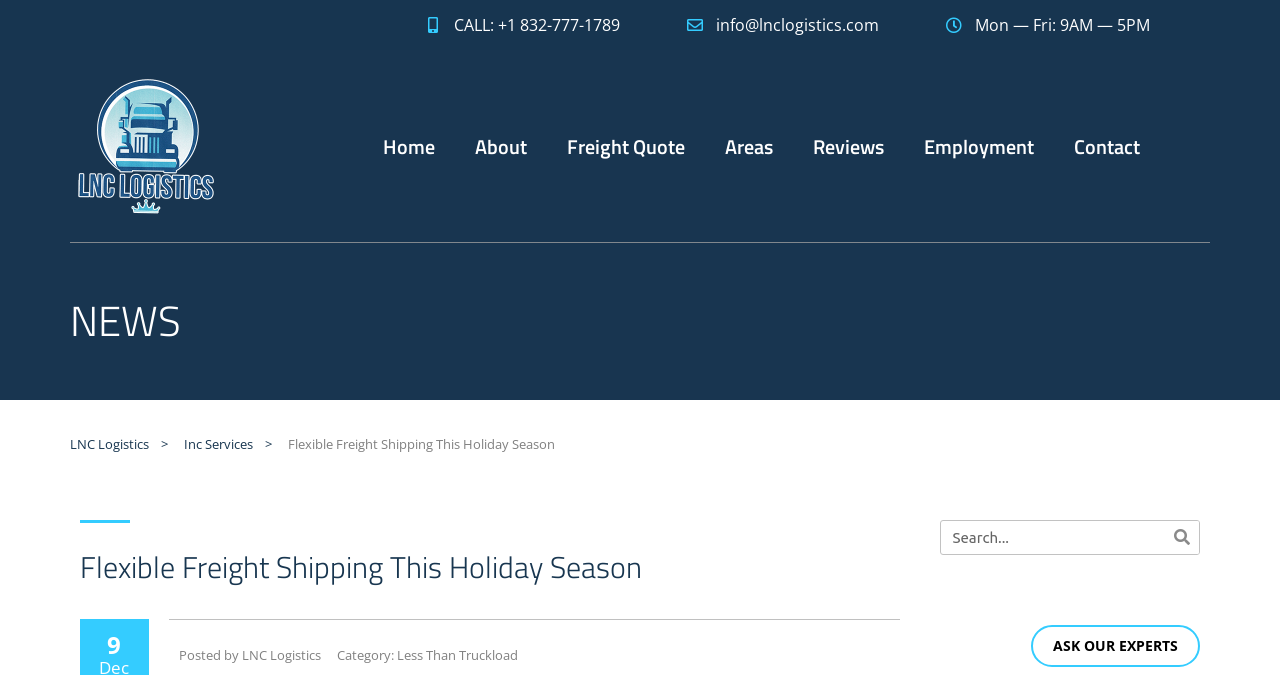Determine the bounding box coordinates in the format (top-left x, top-left y, bottom-right x, bottom-right y). Ensure all values are floating point numbers between 0 and 1. Identify the bounding box of the UI element described by: Freight Quote

[0.427, 0.148, 0.551, 0.287]